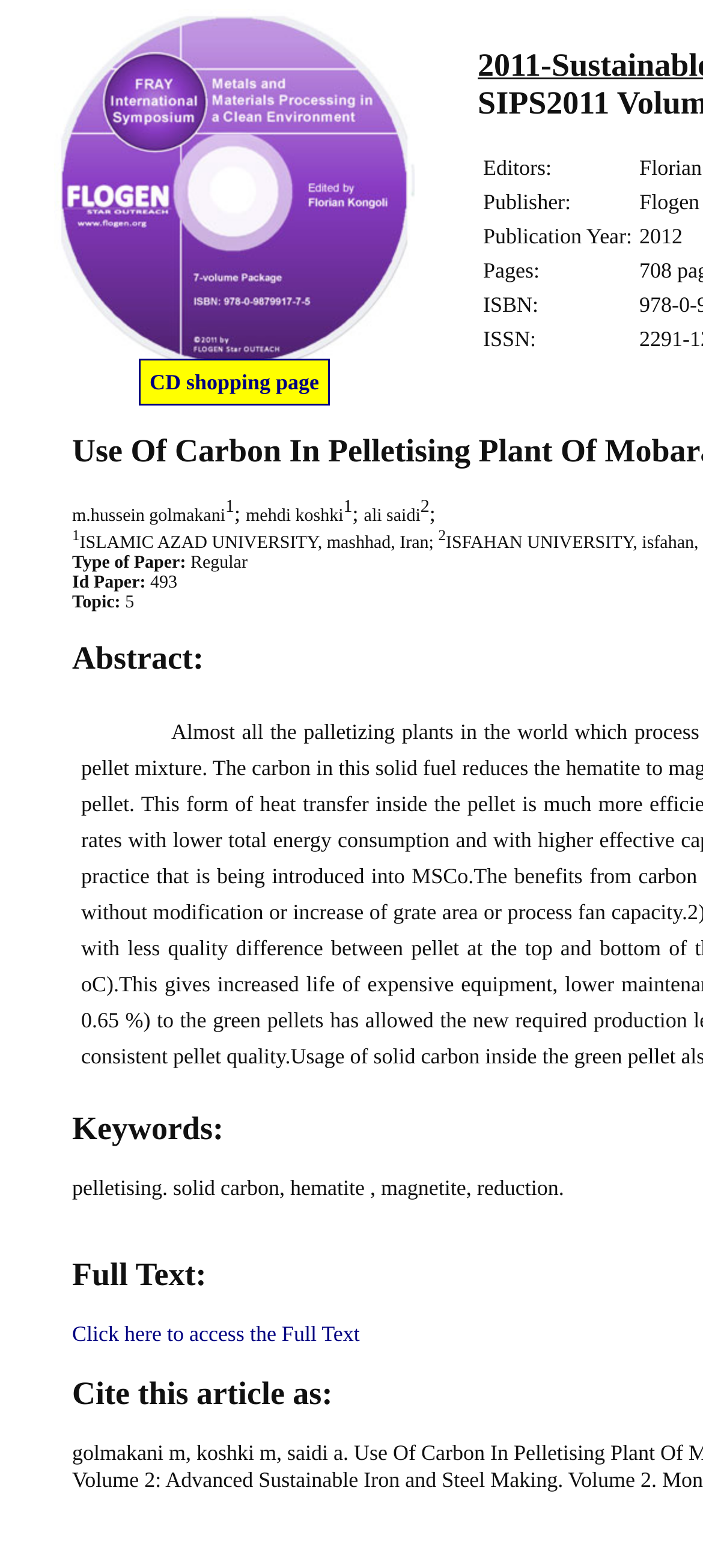What is the publication year of the CD?
Kindly offer a comprehensive and detailed response to the question.

I looked at the layout table cells and found the 'Publication Year:' label, but there is no corresponding value provided.